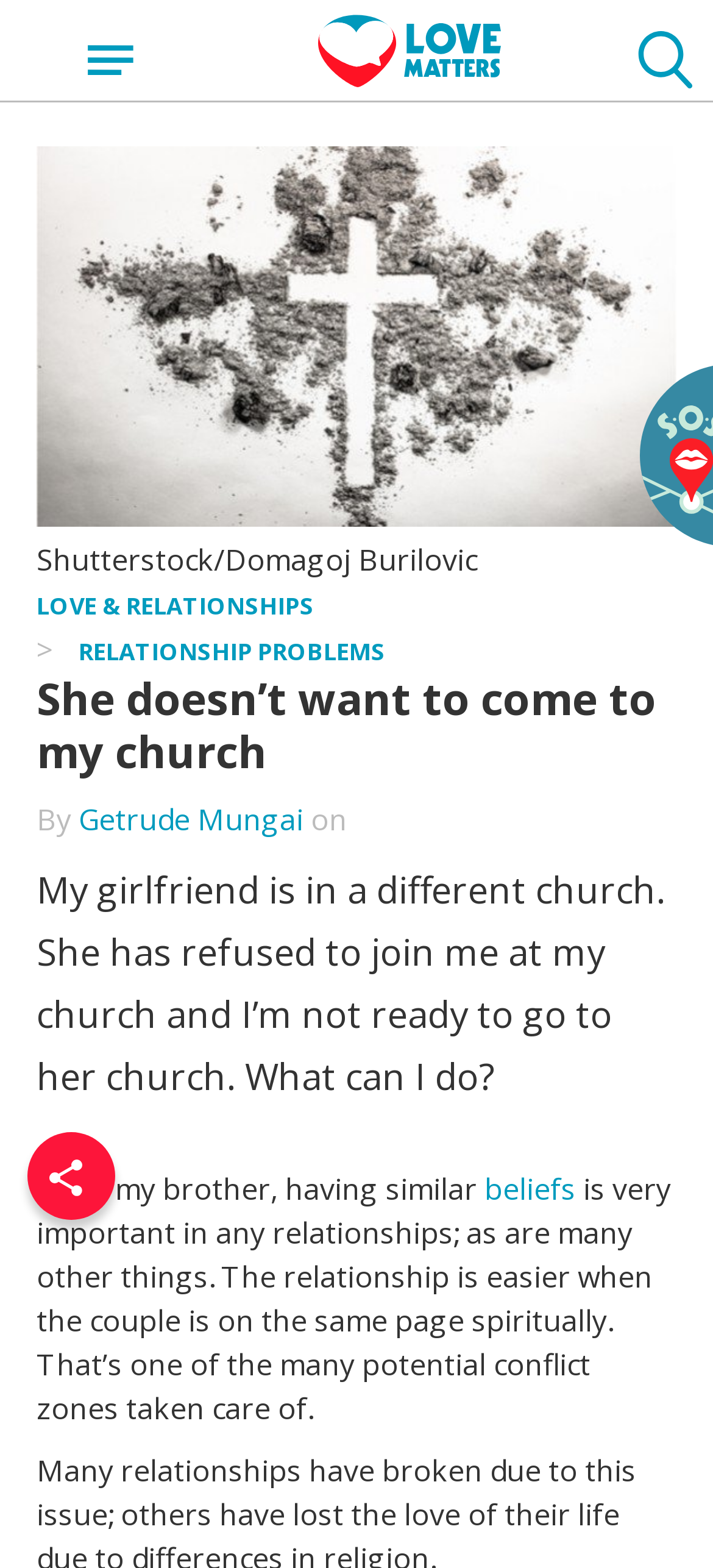What is the image above the article about?
Please give a well-detailed answer to the question.

The image above the article is described by the figcaption 'Shutterstock/Domagoj Burilovic' which suggests that the image is a crucifix made of ash.